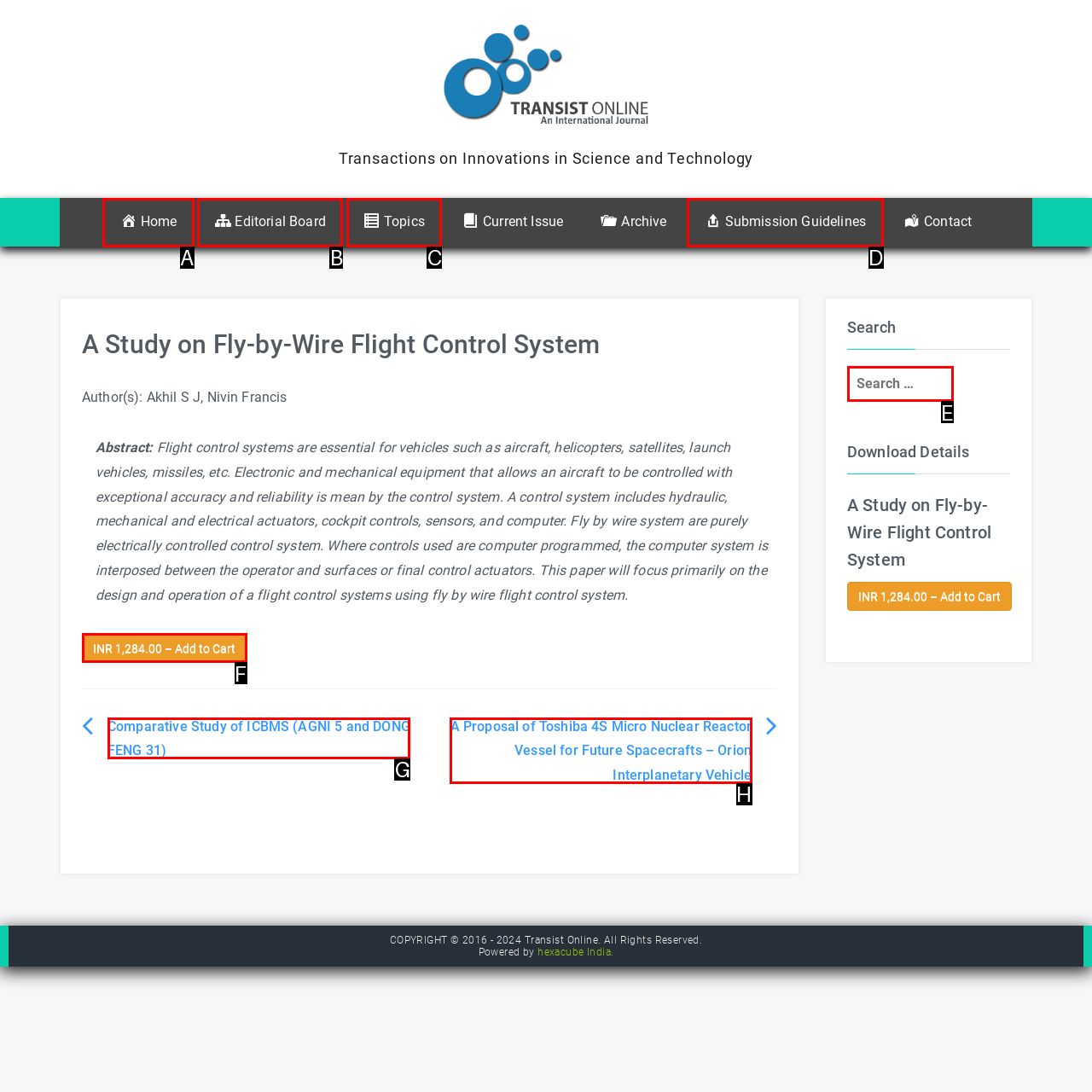Decide which UI element to click to accomplish the task: Add the article to cart
Respond with the corresponding option letter.

F